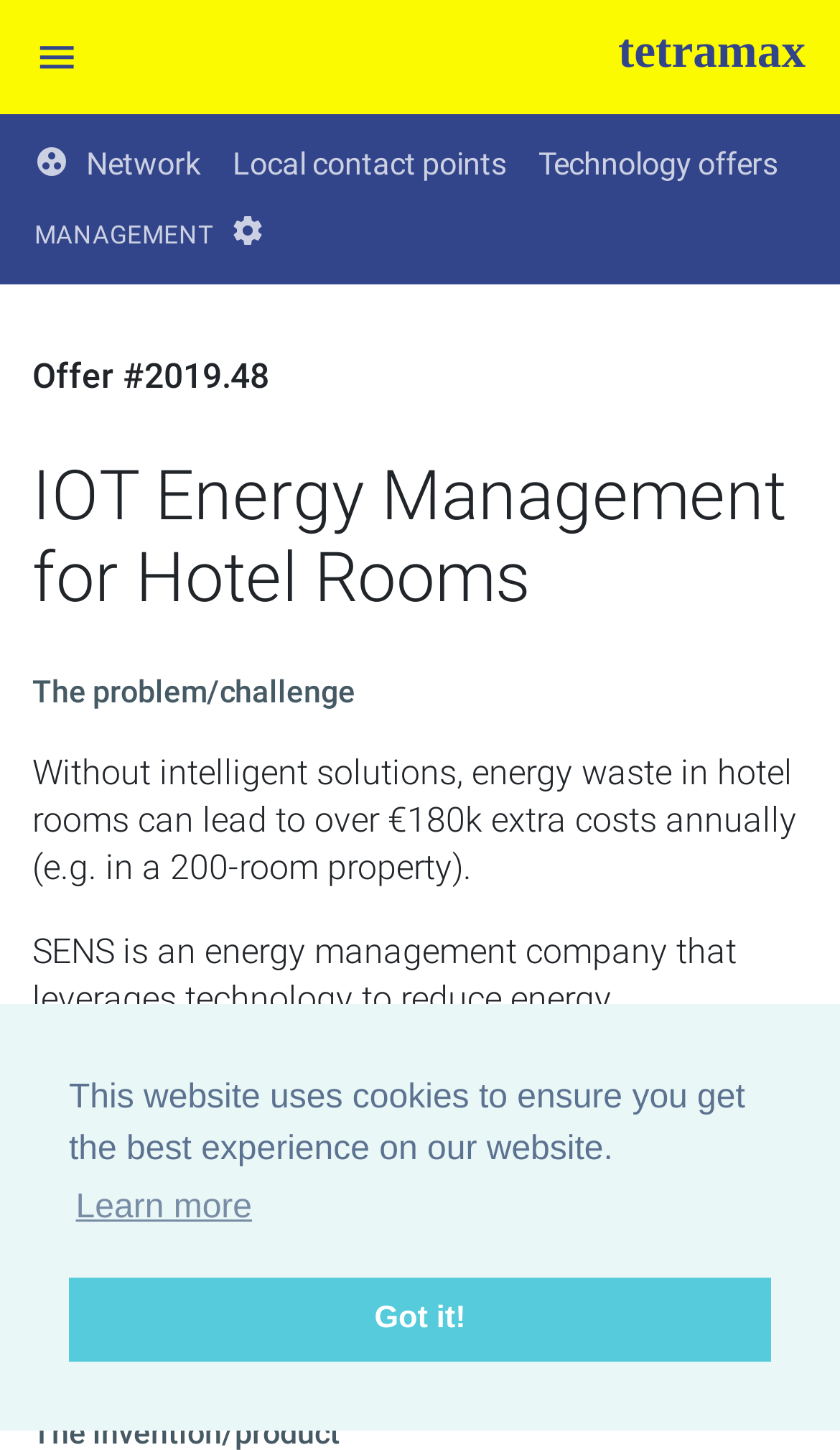Locate the bounding box of the UI element based on this description: "Technology offers". Provide four float numbers between 0 and 1 as [left, top, right, bottom].

[0.641, 0.091, 0.926, 0.138]